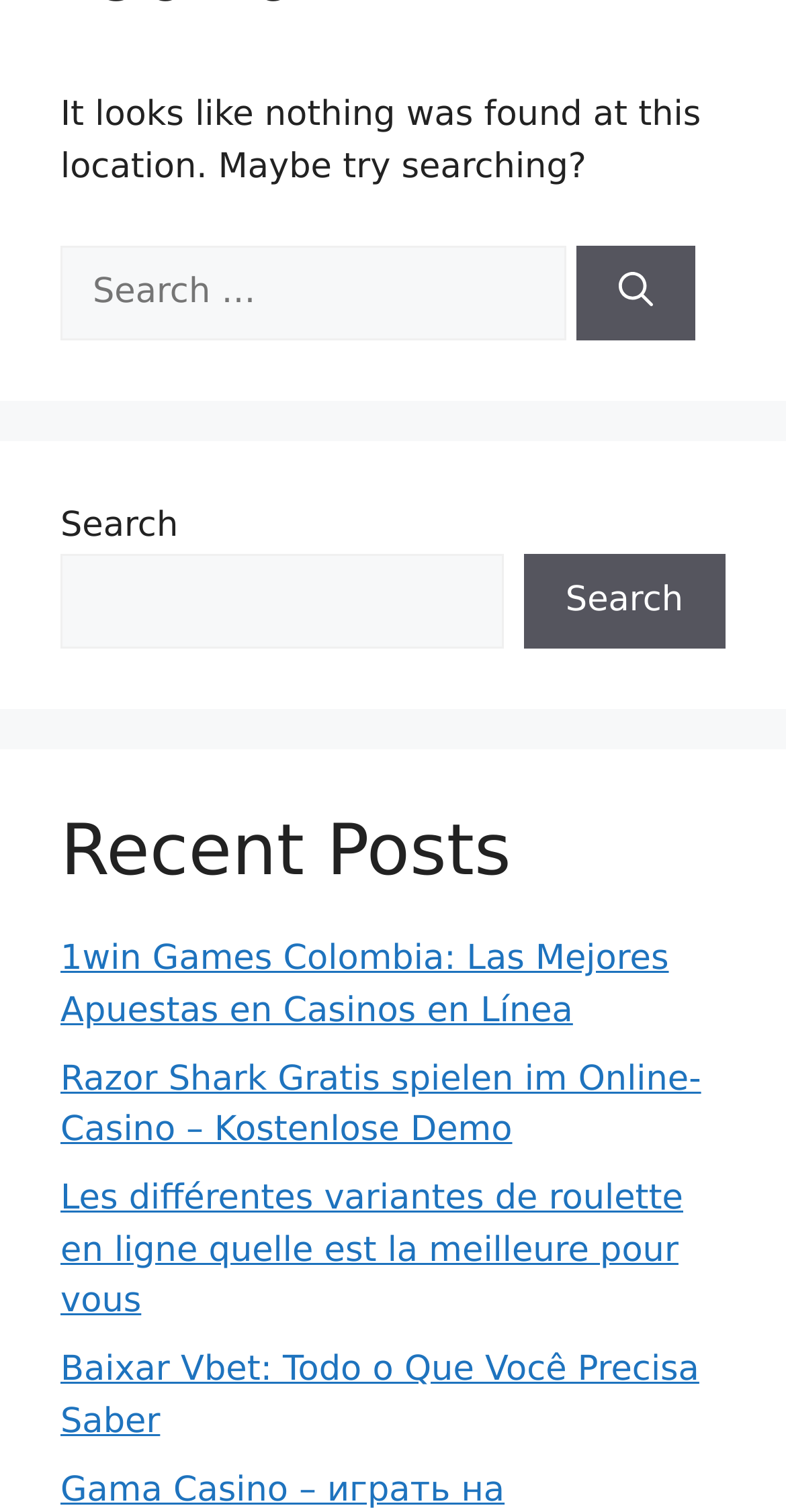Using the provided element description, identify the bounding box coordinates as (top-left x, top-left y, bottom-right x, bottom-right y). Ensure all values are between 0 and 1. Description: Search

[0.666, 0.366, 0.923, 0.429]